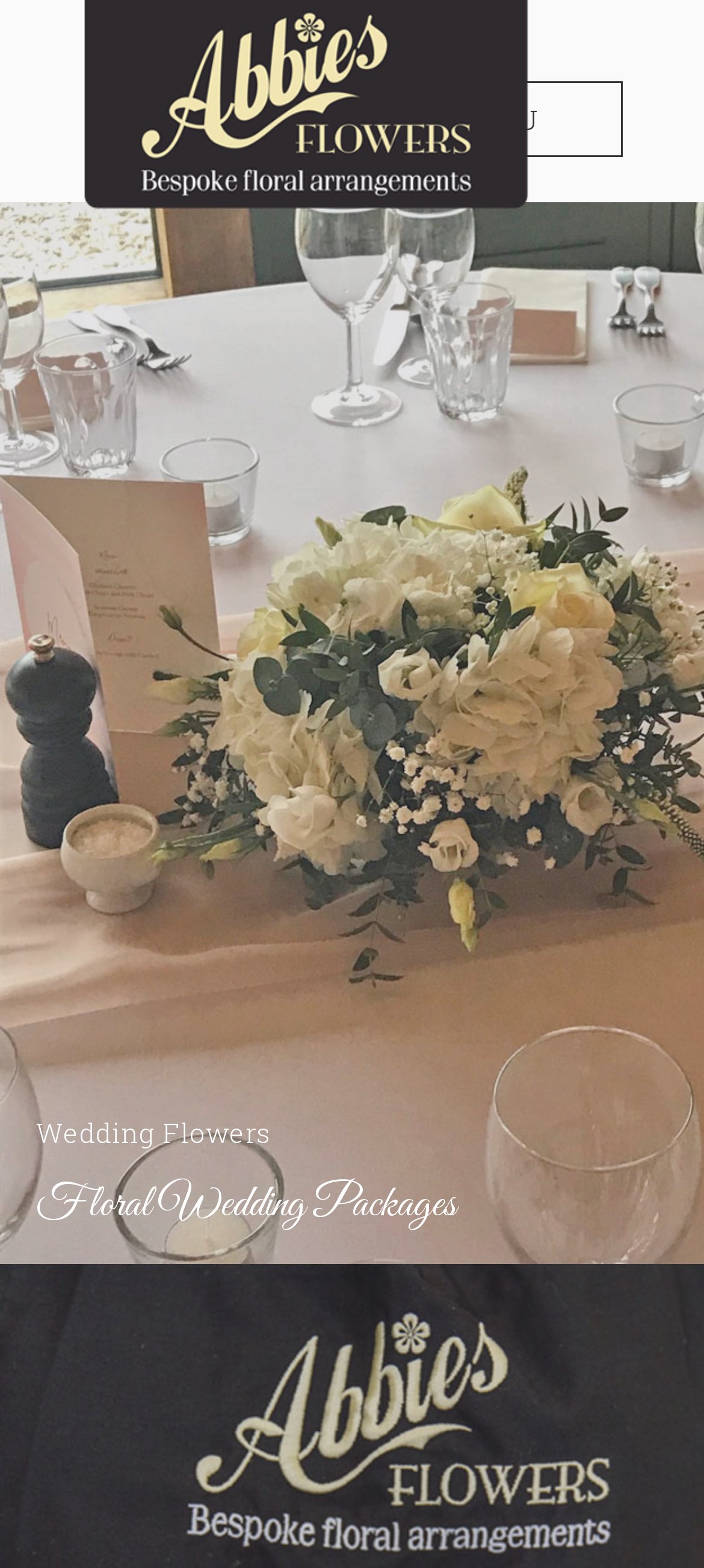Generate an in-depth caption that captures all aspects of the webpage.

The webpage is about Abbies Flowers, a creative florist based in Chellaston, Derby. At the top of the page, there is a logo image of Abbies Flowers, taking up most of the width. Below the logo, there is a combobox on the right side, which is not expanded. 

The main content of the page is divided into two sections, each presented in a table layout. The first section contains a link with a flower icon, positioned roughly in the middle of the page. 

The second section is dedicated to wedding flowers, with two headings: "Wedding Flowers" and "Floral Wedding Packages", both placed near the bottom of the page. The headings are aligned to the left and are stacked on top of each other, with "Wedding Flowers" above "Floral Wedding Packages".